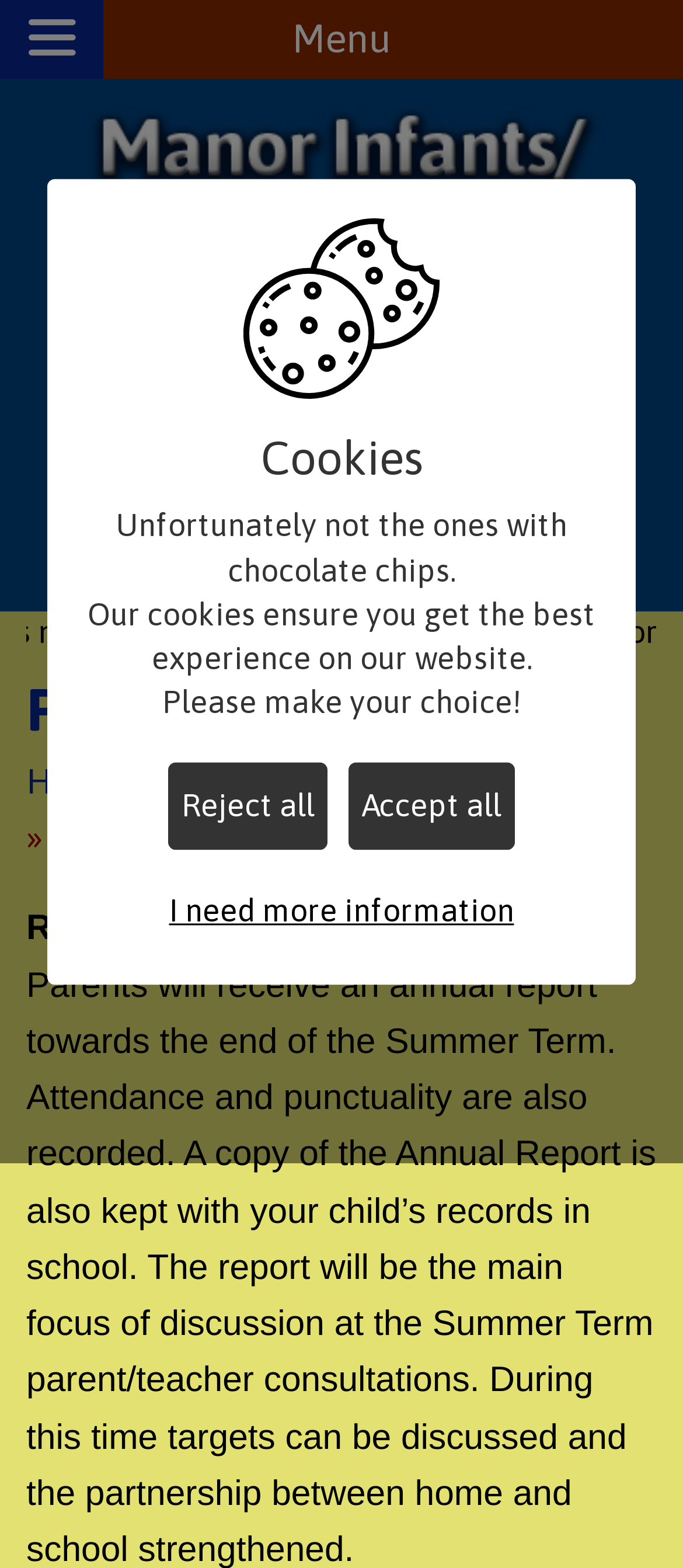Extract the main title from the webpage.

Parents in Partnership